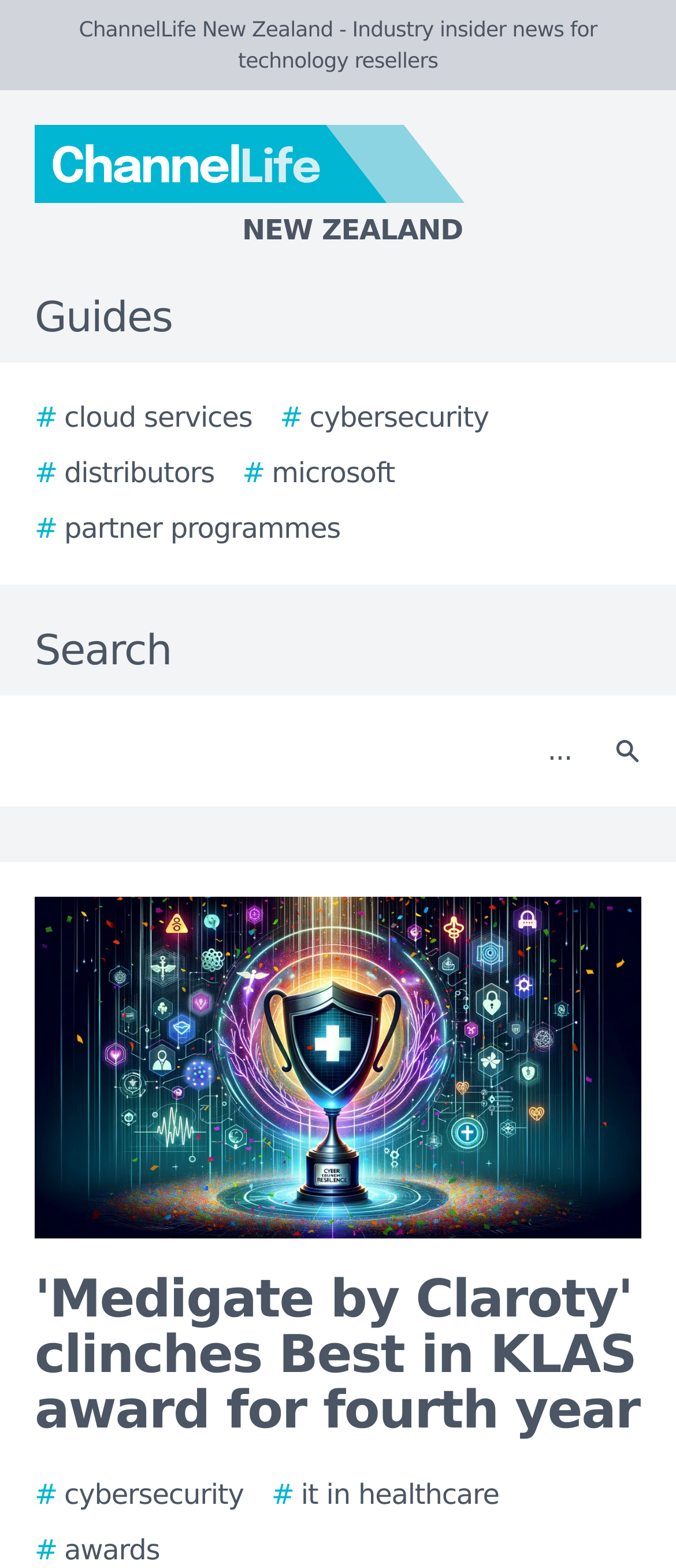Please answer the following question using a single word or phrase: How many images are there in the webpage?

3